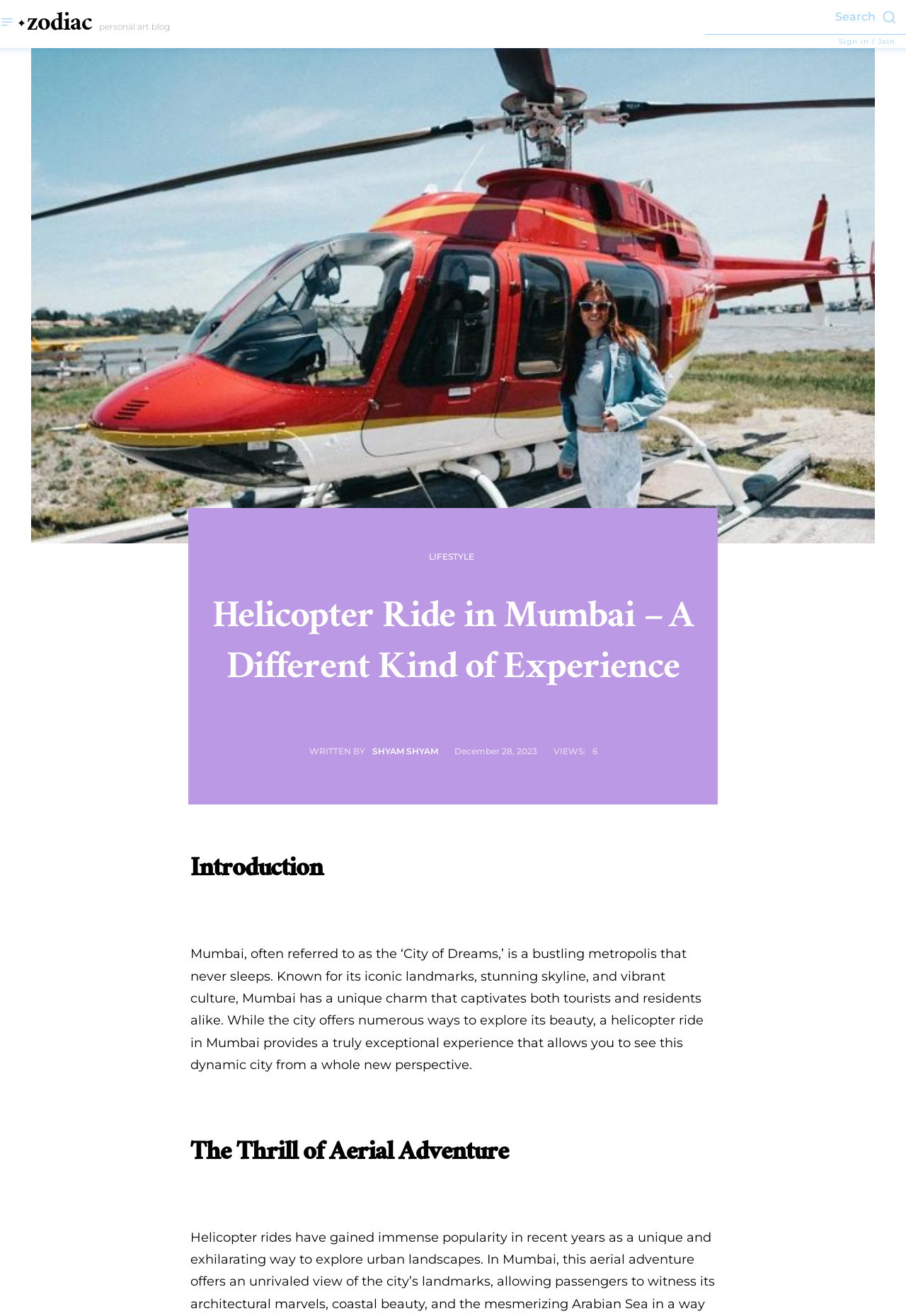Provide the bounding box coordinates for the UI element that is described by this text: "Search". The coordinates should be in the form of four float numbers between 0 and 1: [left, top, right, bottom].

[0.778, 0.0, 1.0, 0.026]